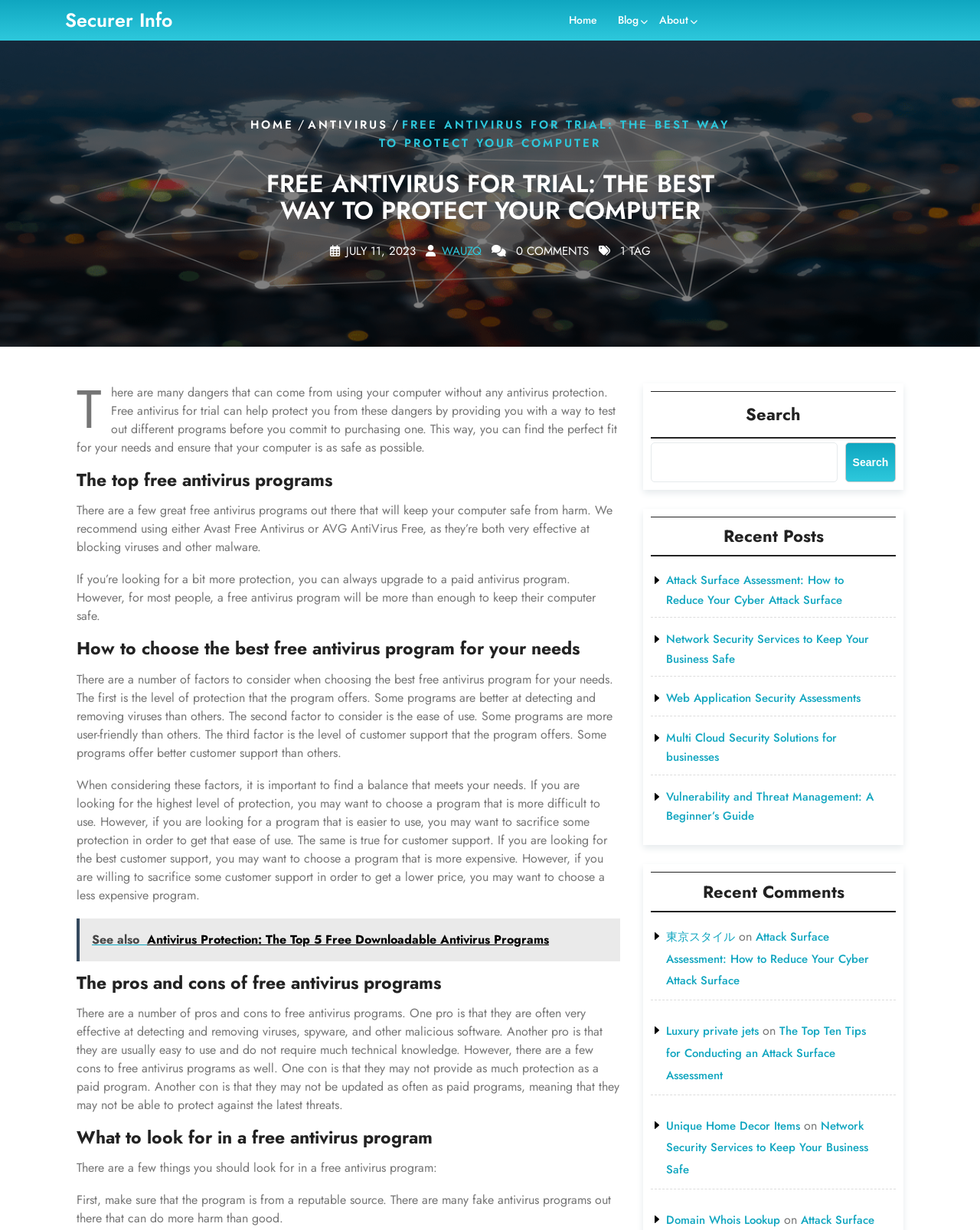Please give a succinct answer to the question in one word or phrase:
What should you consider when choosing a free antivirus program?

Level of protection, ease of use, and customer support